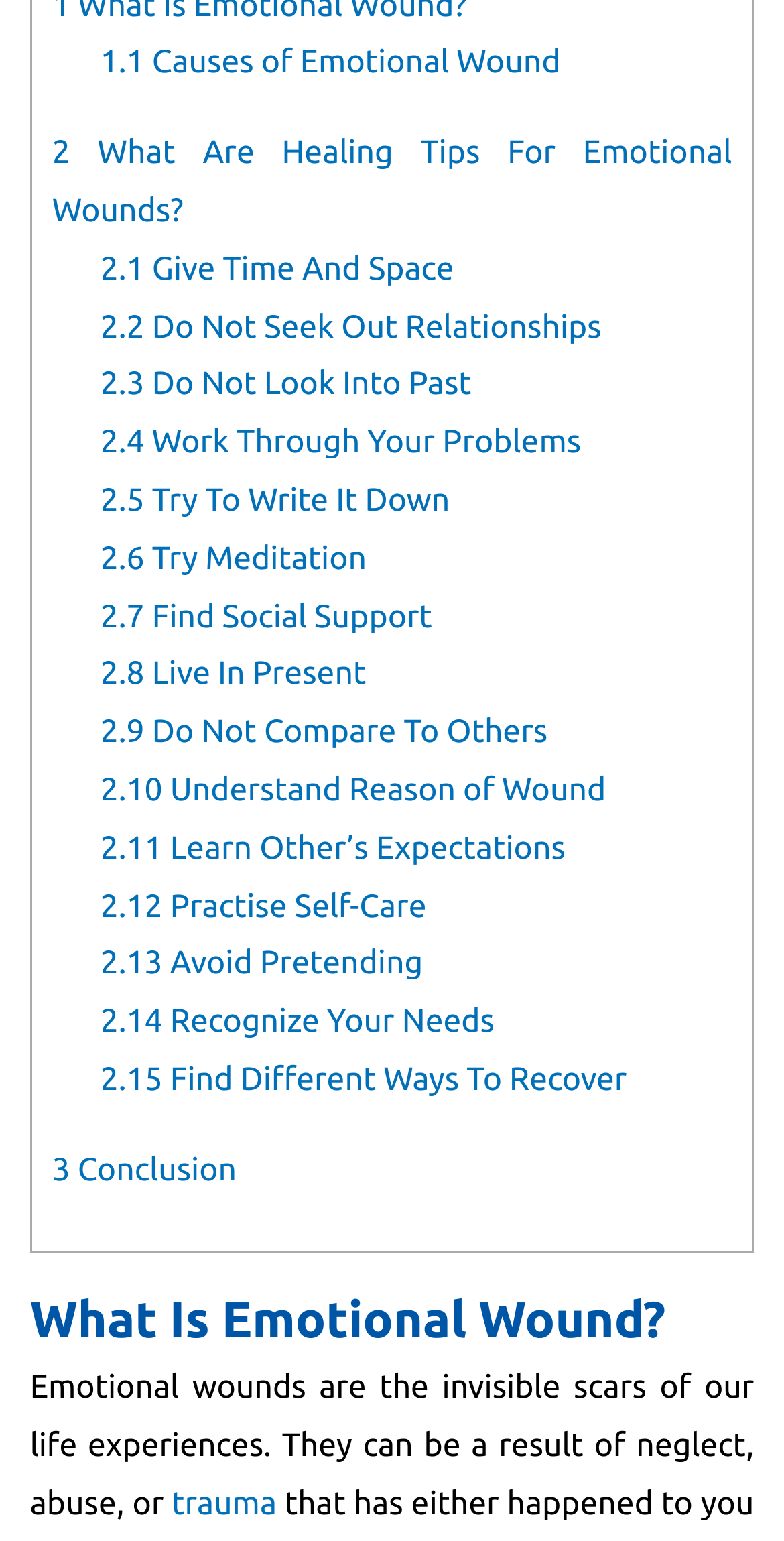From the webpage screenshot, predict the bounding box coordinates (top-left x, top-left y, bottom-right x, bottom-right y) for the UI element described here: 2.14 Recognize Your Needs

[0.128, 0.651, 0.631, 0.675]